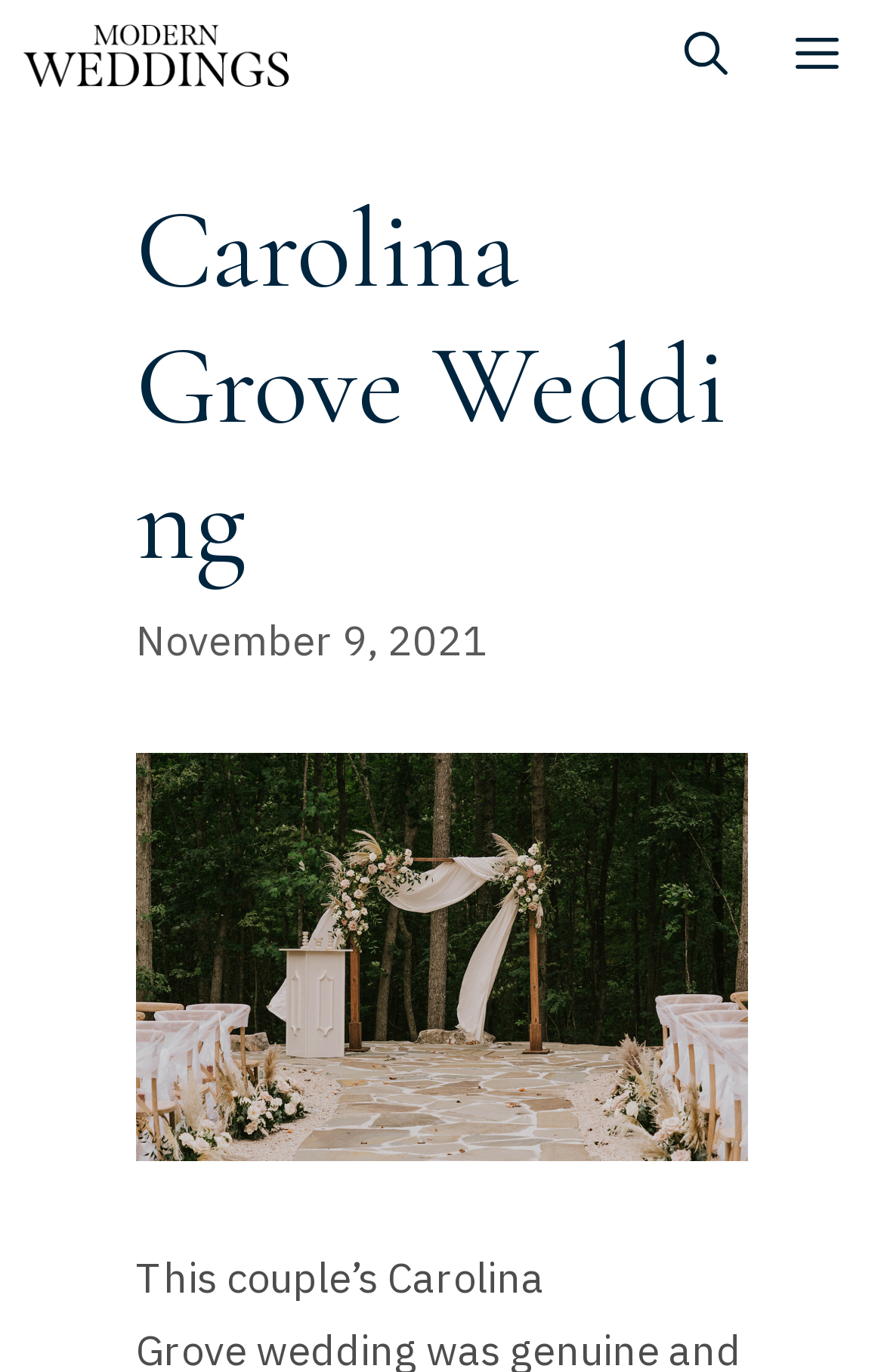Provide the bounding box coordinates of the HTML element described by the text: "Menu". The coordinates should be in the format [left, top, right, bottom] with values between 0 and 1.

[0.862, 0.0, 1.0, 0.083]